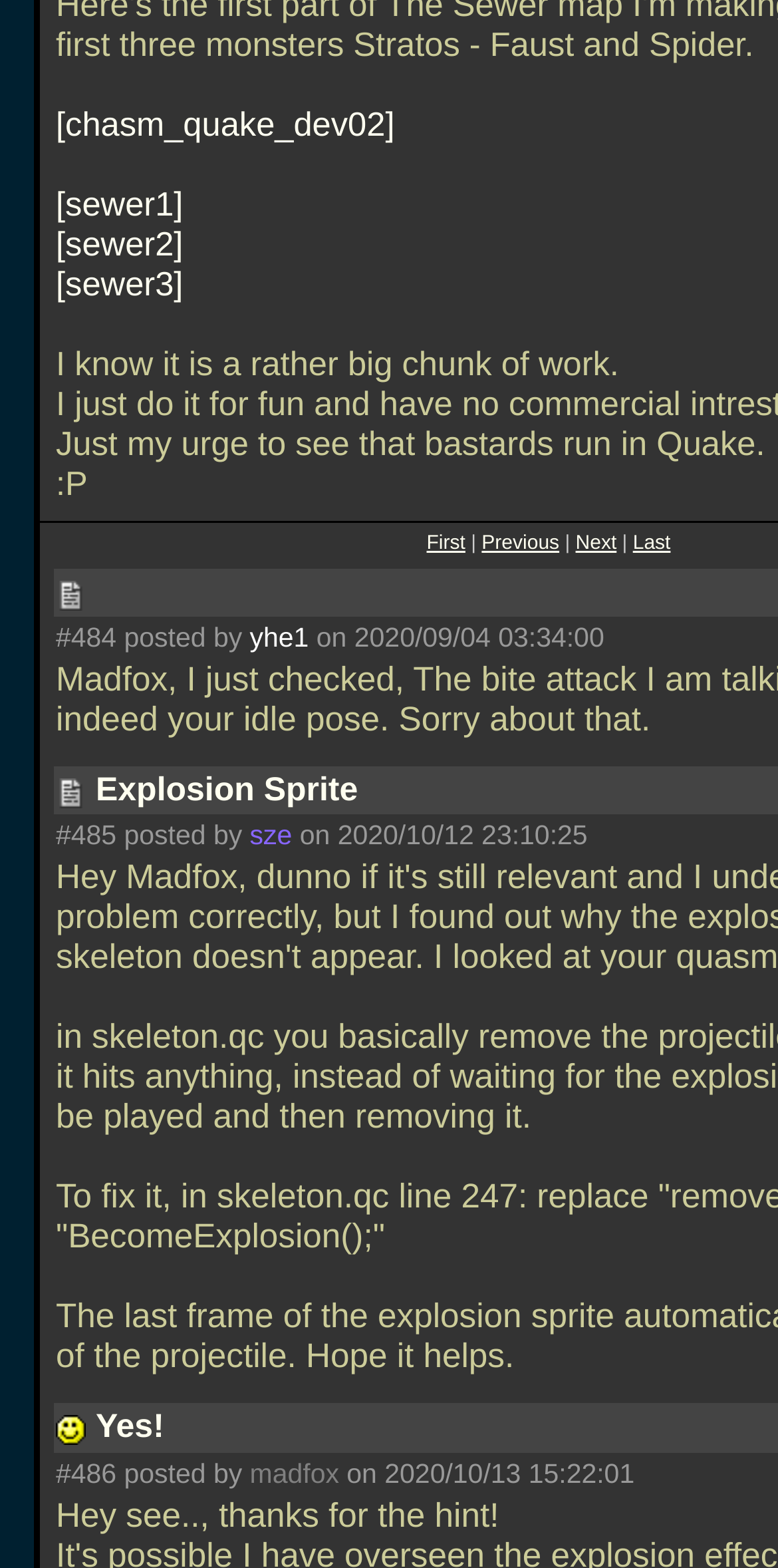What is the text of the first static text element?
Please provide a single word or phrase based on the screenshot.

I know it is a rather big chunk of work.